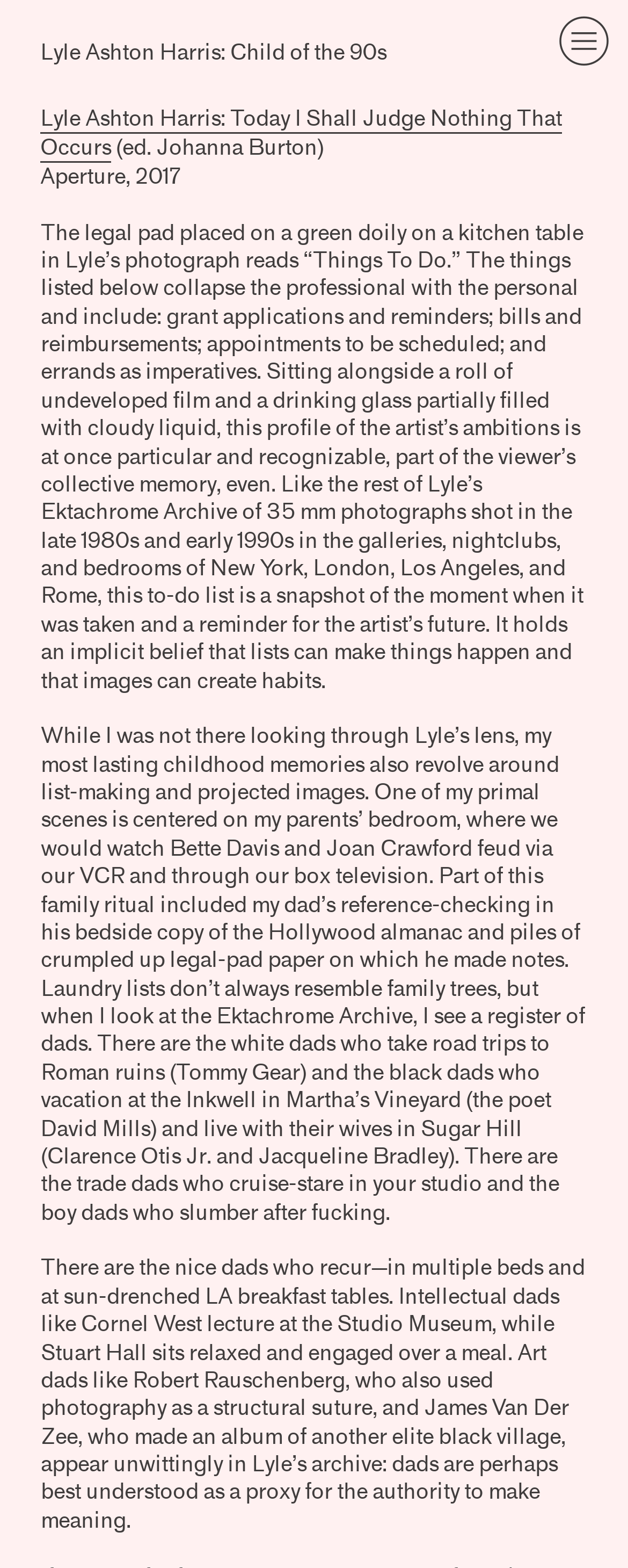What is the publication year of the book?
Please answer the question with as much detail and depth as you can.

The publication year of the book is mentioned in the static text element 'Aperture, 2017' which is located below the book title.